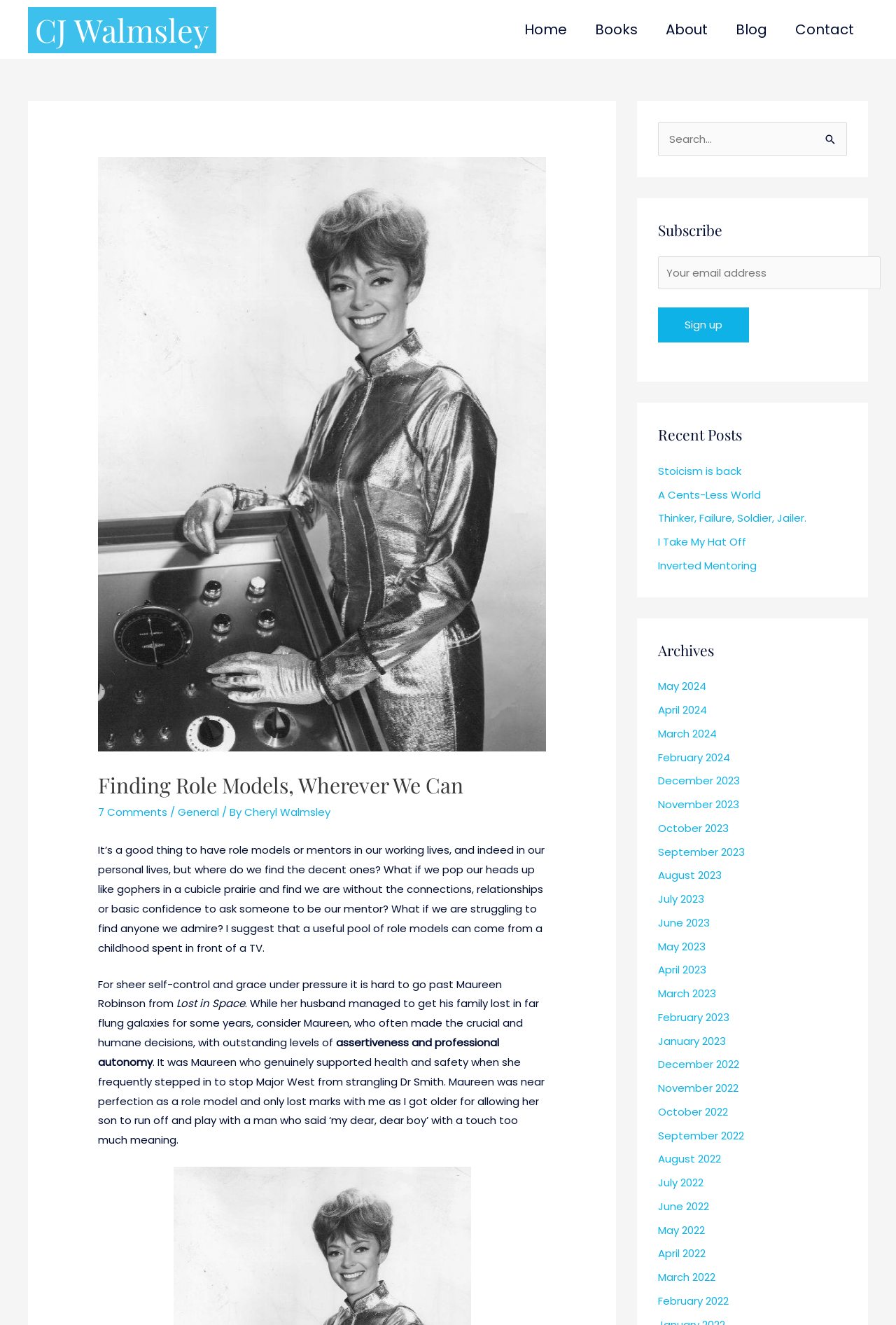What is the title or heading displayed on the webpage?

Finding Role Models, Wherever We Can